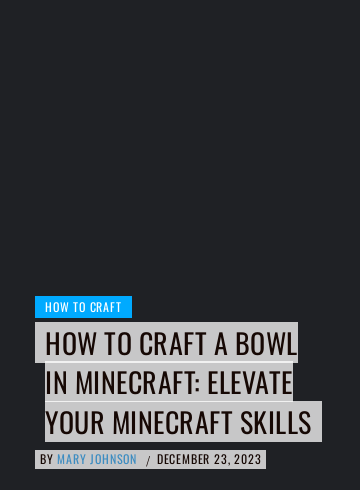Provide a comprehensive description of the image.

The image features a visually engaging header for a guide titled "How to Craft a Bowl in Minecraft: Elevate Your Minecraft Skills." The title is prominently displayed in bold, large font, emphasizing the crafting theme. A bright blue label at the top reads "How to Craft," drawing attention to the instructional nature of the content. Below the title, an attribution notes that the guide is written by Mary Johnson, accompanied by the date "December 23, 2023," indicating timely relevance. The background is minimalist, enhancing readability while focusing on the essential information for players looking to improve their skills in crafting within the Minecraft universe.